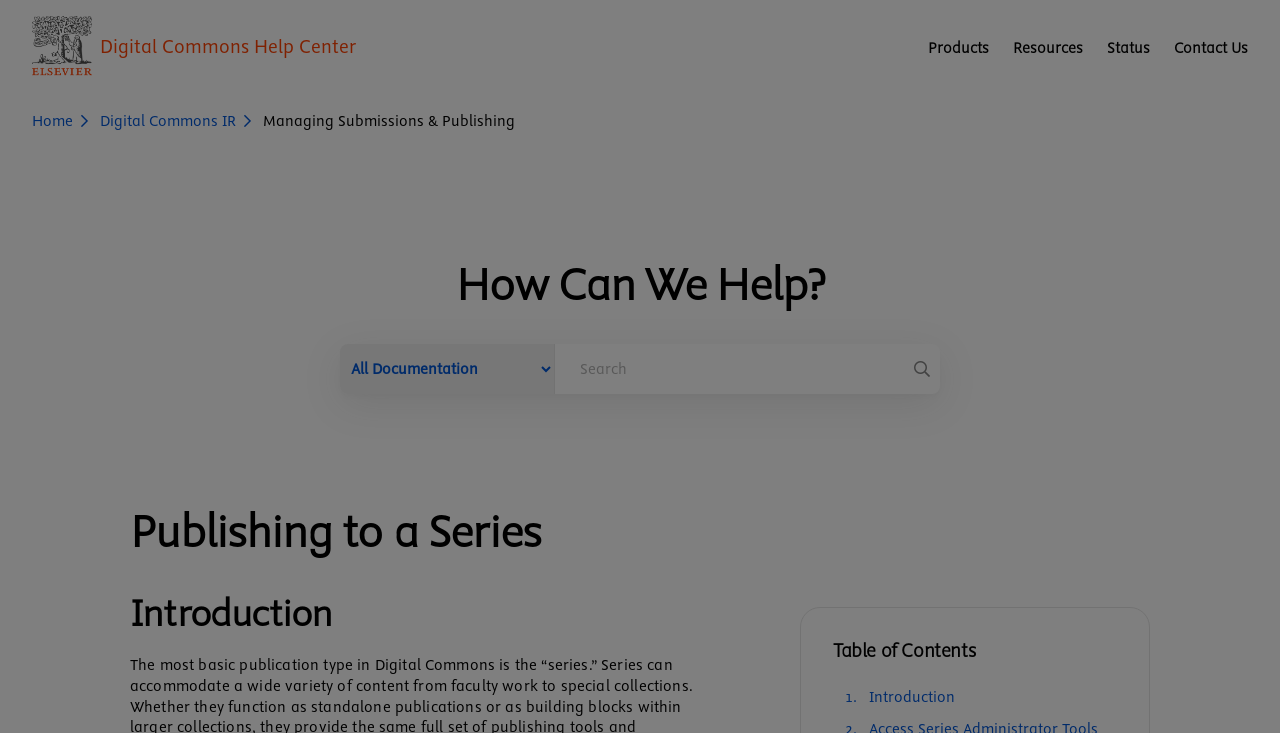Please find and give the text of the main heading on the webpage.

How Can We Help?